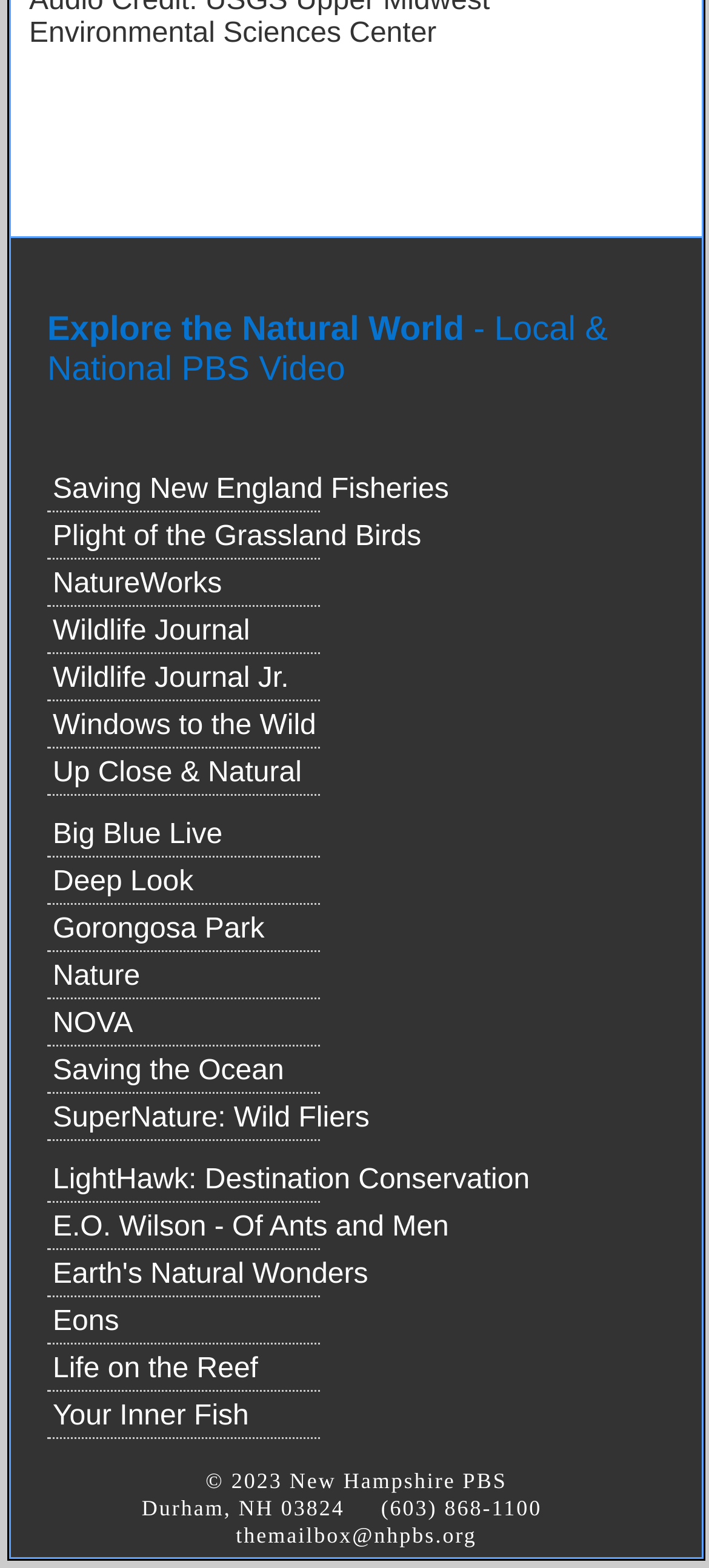Determine the bounding box coordinates of the section to be clicked to follow the instruction: "Contact through the mailbox". The coordinates should be given as four float numbers between 0 and 1, formatted as [left, top, right, bottom].

[0.333, 0.971, 0.672, 0.988]